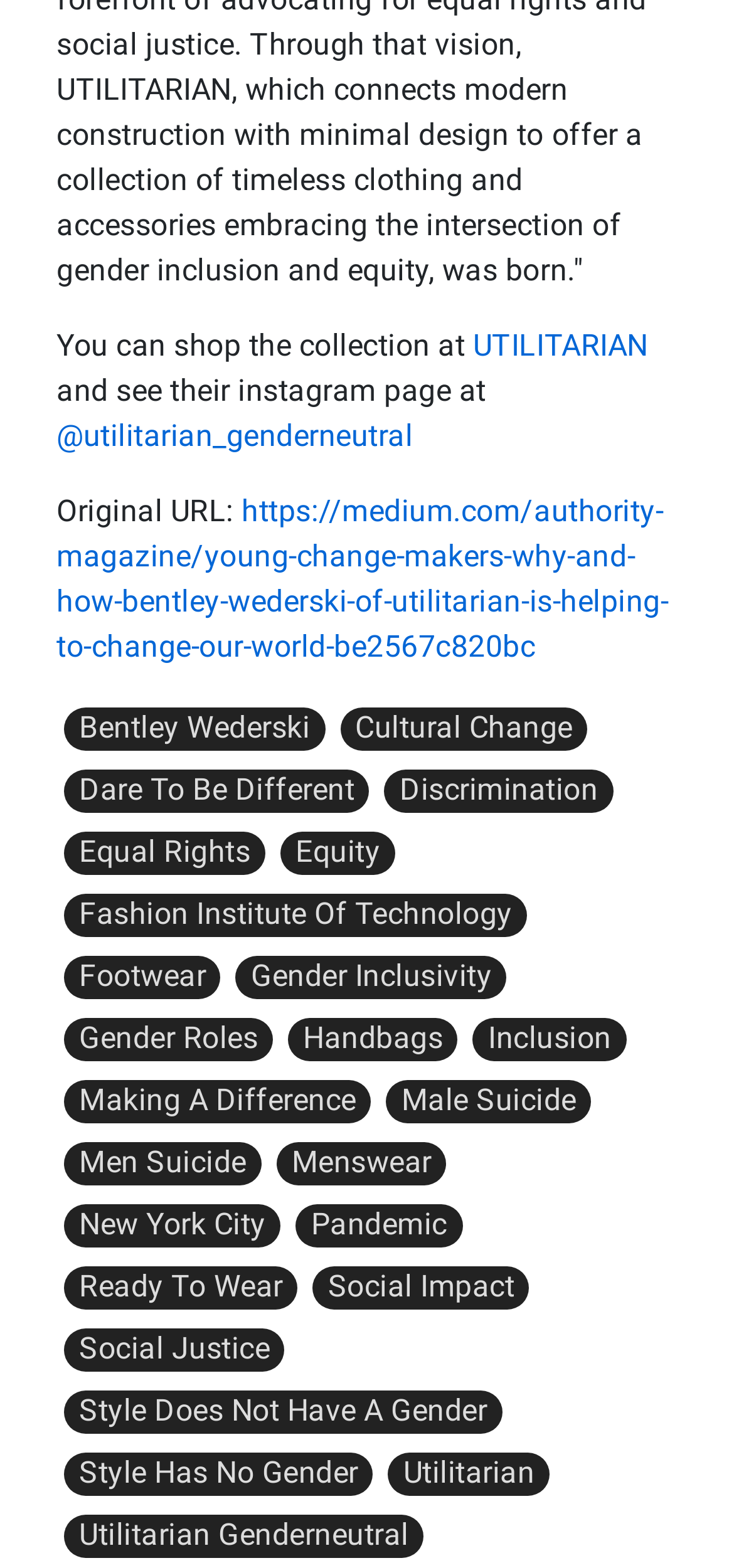Determine the bounding box coordinates for the area that needs to be clicked to fulfill this task: "Learn about Gender Inclusivity". The coordinates must be given as four float numbers between 0 and 1, i.e., [left, top, right, bottom].

[0.321, 0.609, 0.691, 0.637]